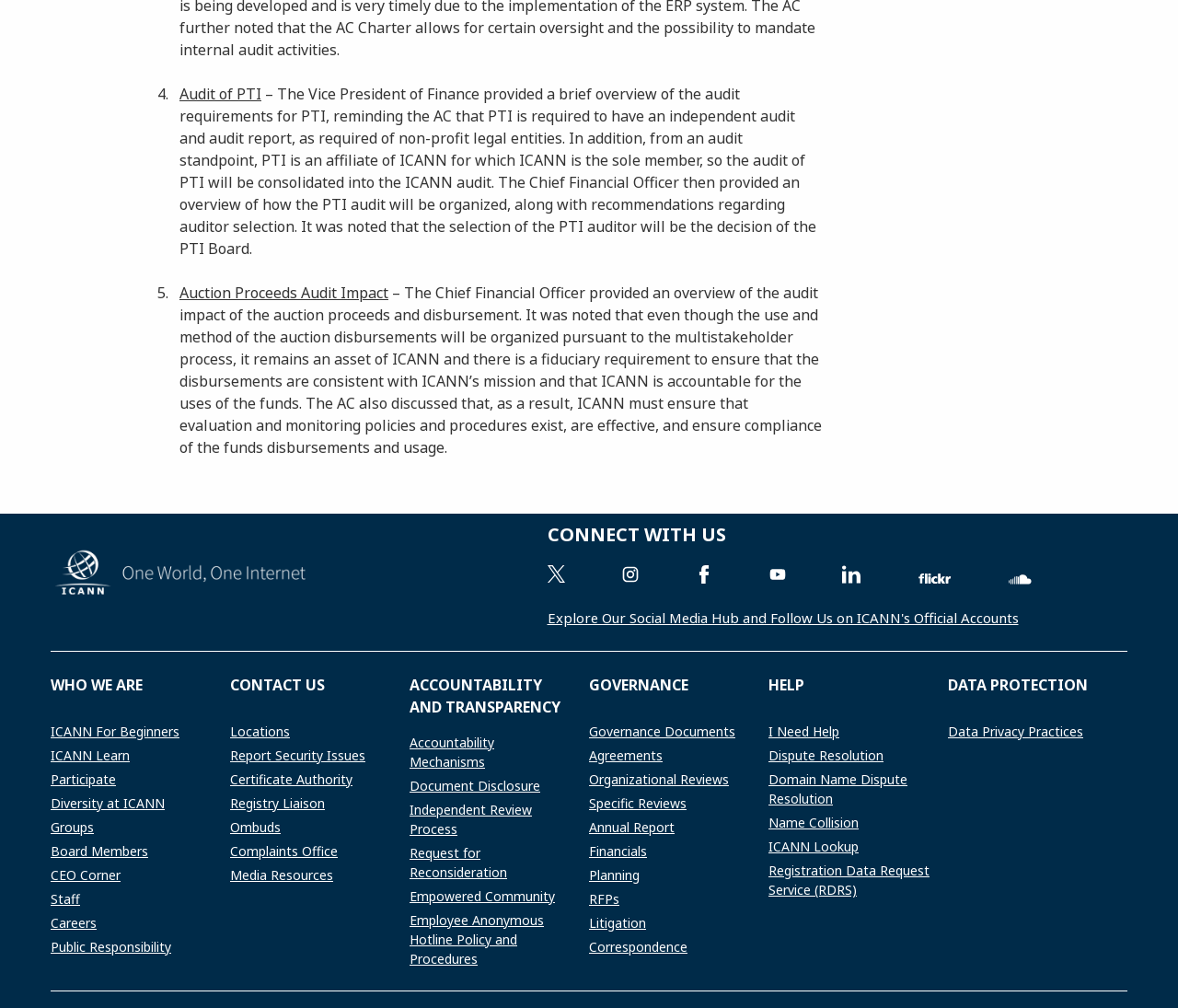Determine the bounding box coordinates for the clickable element to execute this instruction: "Explore ICANN's social media hub". Provide the coordinates as four float numbers between 0 and 1, i.e., [left, top, right, bottom].

[0.464, 0.029, 0.864, 0.047]